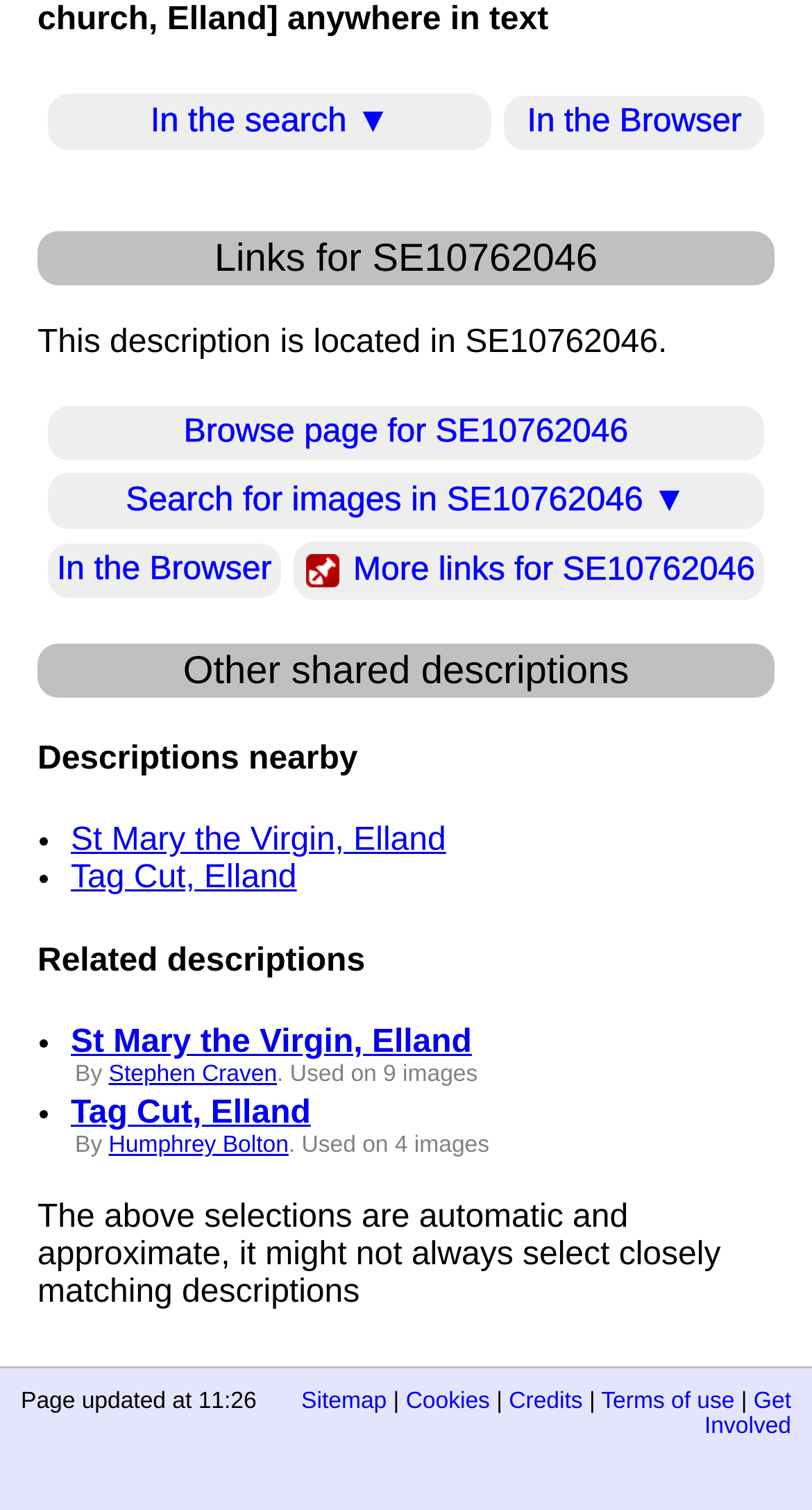Determine the bounding box coordinates for the region that must be clicked to execute the following instruction: "read the news about 2024 dragon year celebration".

None